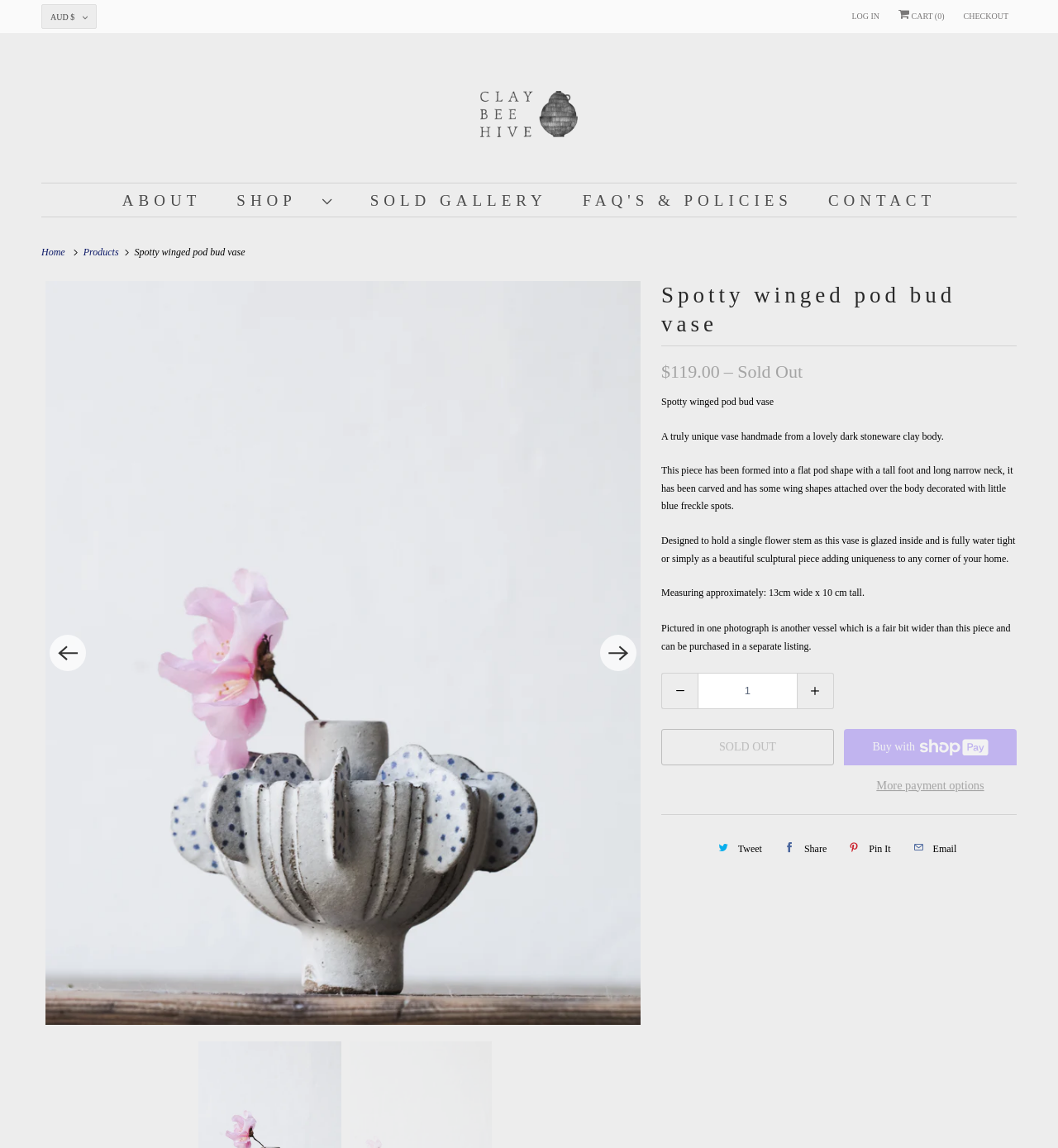Using the element description provided, determine the bounding box coordinates in the format (top-left x, top-left y, bottom-right x, bottom-right y). Ensure that all values are floating point numbers between 0 and 1. Element description: Home

[0.039, 0.214, 0.066, 0.224]